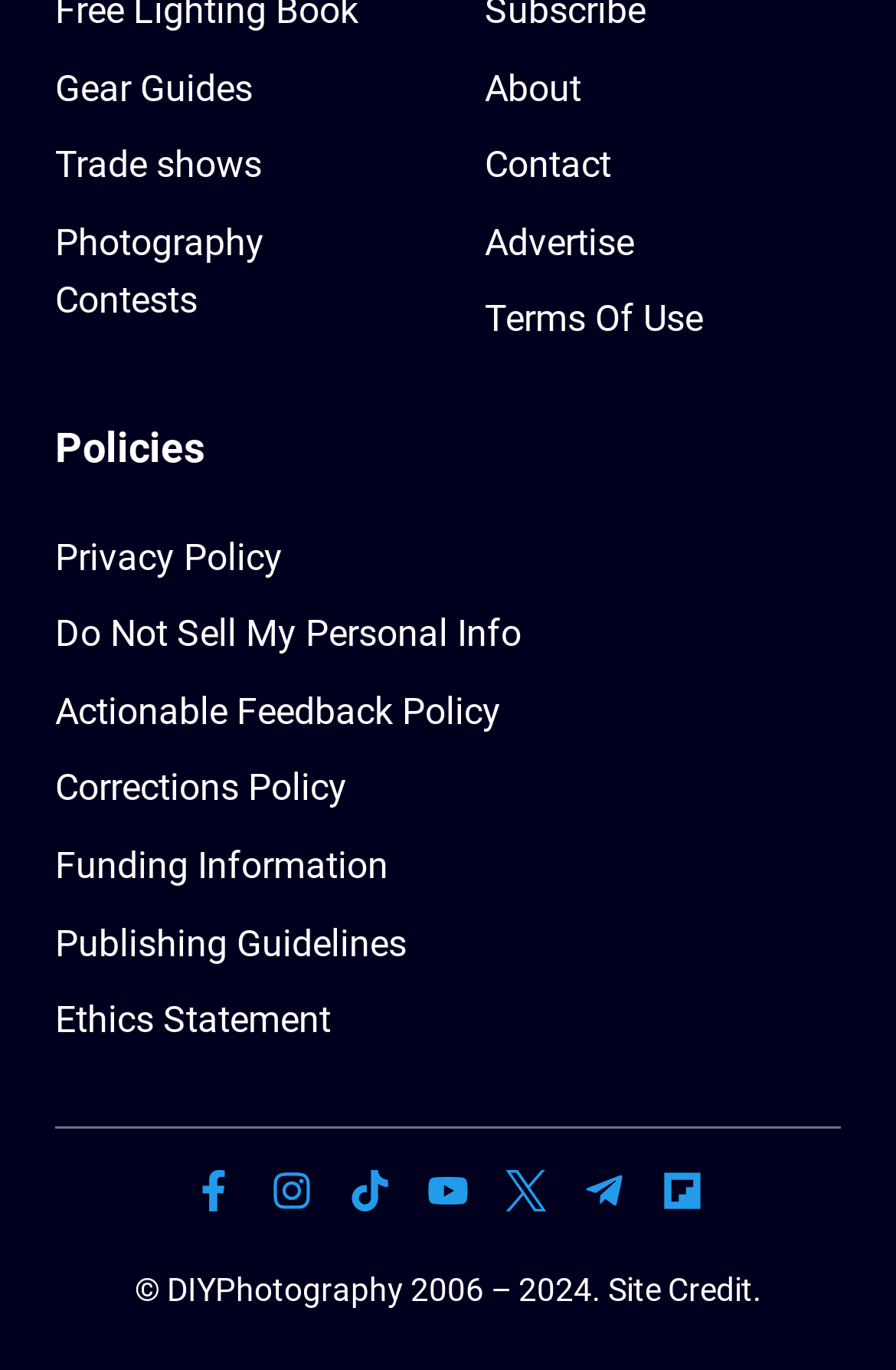Please identify the bounding box coordinates of where to click in order to follow the instruction: "Read Privacy Policy".

[0.062, 0.385, 0.315, 0.428]